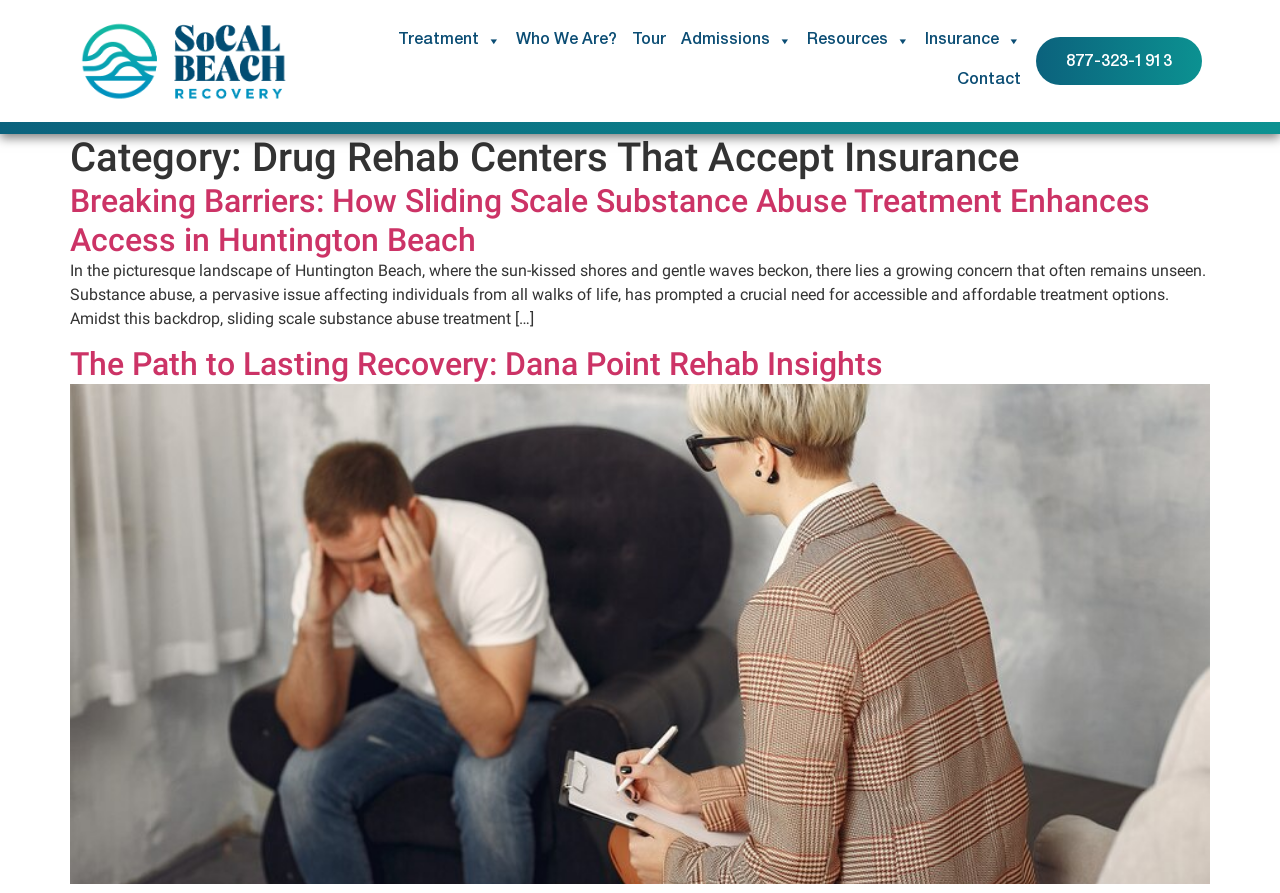Create a detailed summary of all the visual and textual information on the webpage.

The webpage is about drug rehab centers that accept insurance, specifically SoCal Beach Recovery. At the top, there is a navigation menu with links to "Treatment", "Who We Are?", "Tour", "Admissions", "Resources", "Insurance", and "Contact". The "Treatment", "Admissions", "Resources", and "Insurance" links have dropdown menus.

Below the navigation menu, there is a header section with a category title "Drug Rehab Centers That Accept Insurance". Underneath, there is an article section with two main topics. The first topic is about sliding scale substance abuse treatment in Huntington Beach, with a heading and a brief summary of the article. There is also a link to read the full article.

The second topic is about Dana Point rehab insights, with a heading and a link to read more. There is also an image related to Dana Point rehab insights. At the bottom right of the page, there is a phone number "877-323-1913" to contact SoCal Beach Recovery.